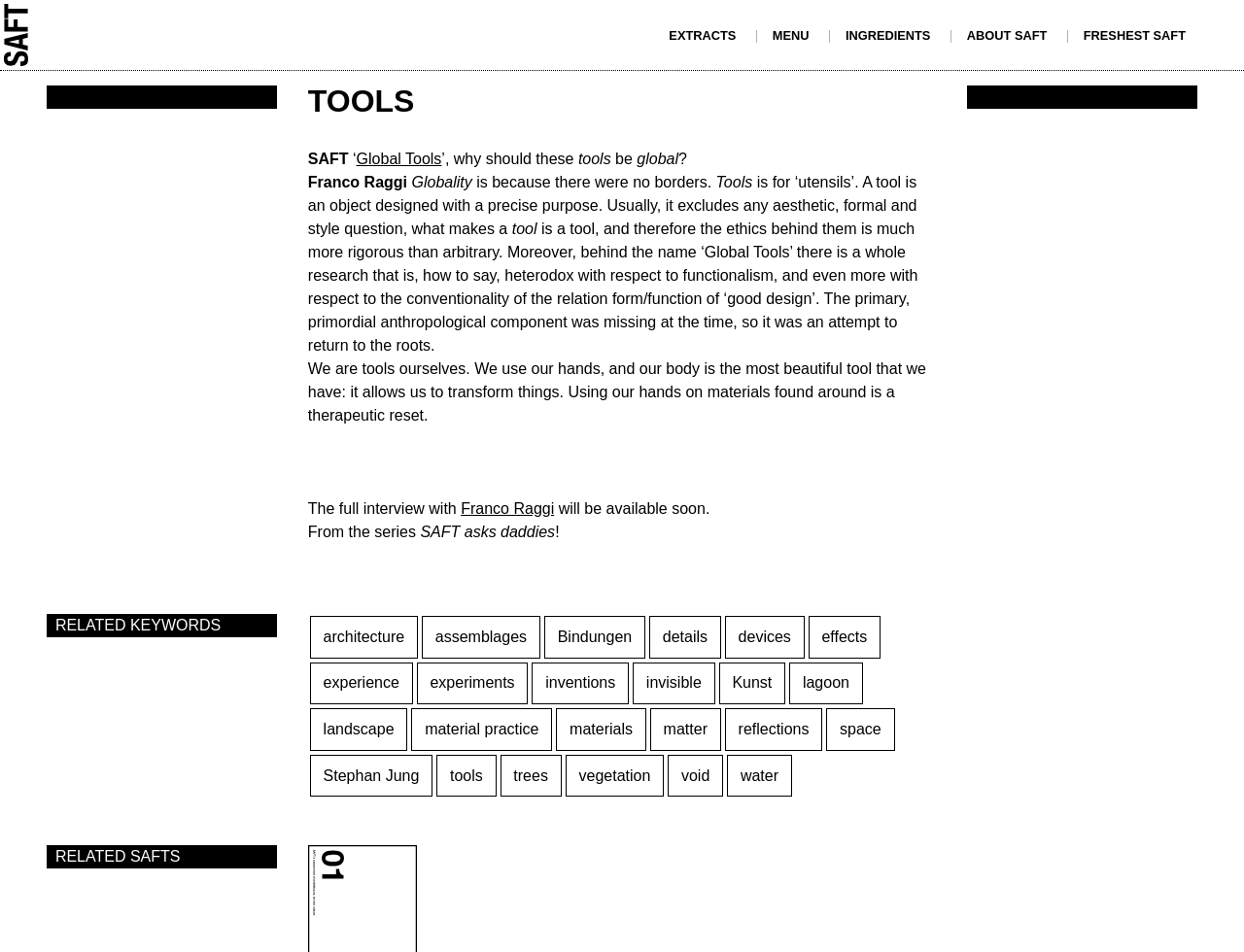What are the keywords related to this webpage?
Give a single word or phrase as your answer by examining the image.

architecture, assemblages, etc.